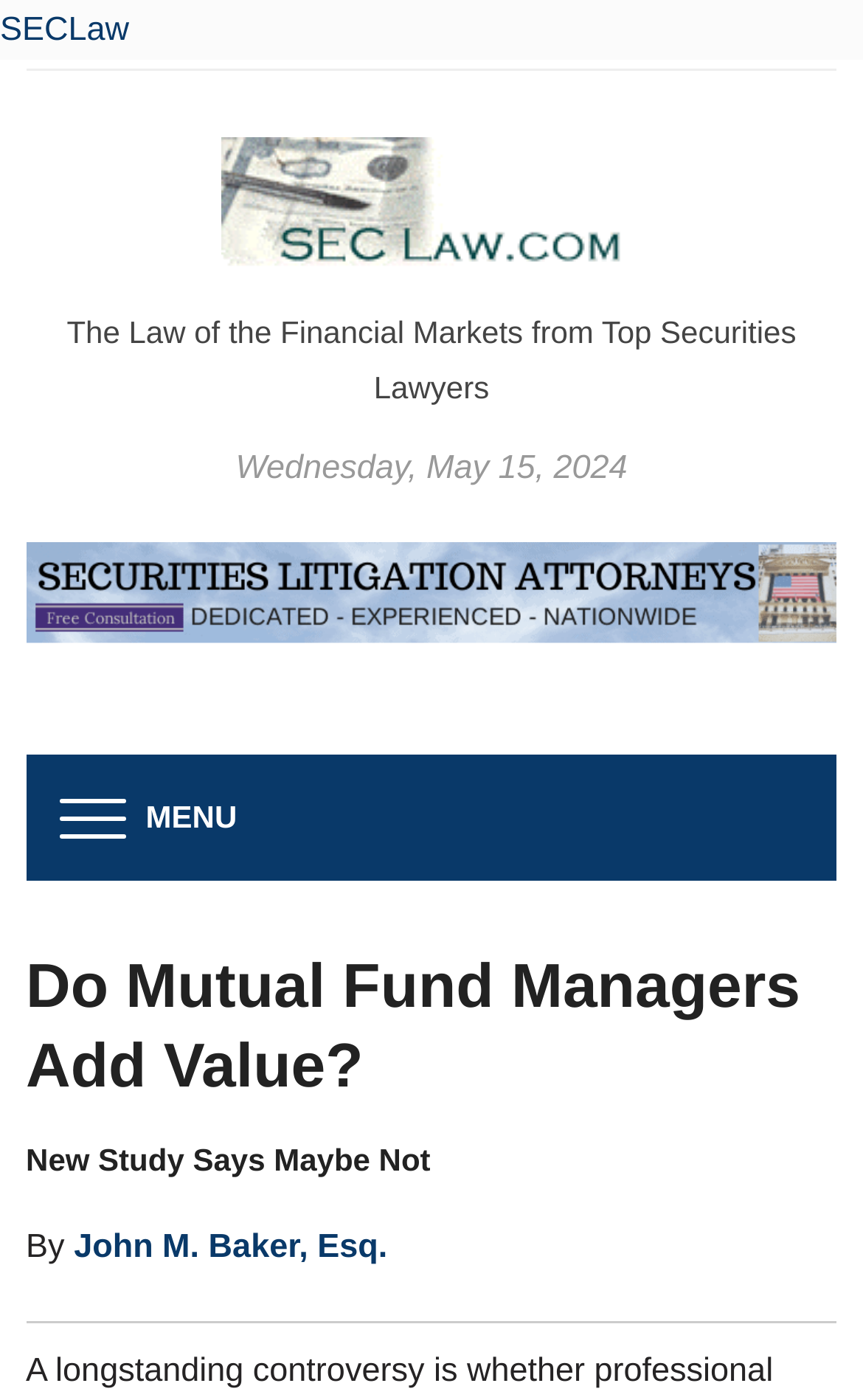How many headings are there in the MENU section?
We need a detailed and meticulous answer to the question.

I found the answer by looking at the MENU section, which contains two heading elements, one with the text 'Do Mutual Fund Managers Add Value?' and another with the text 'New Study Says Maybe Not'.